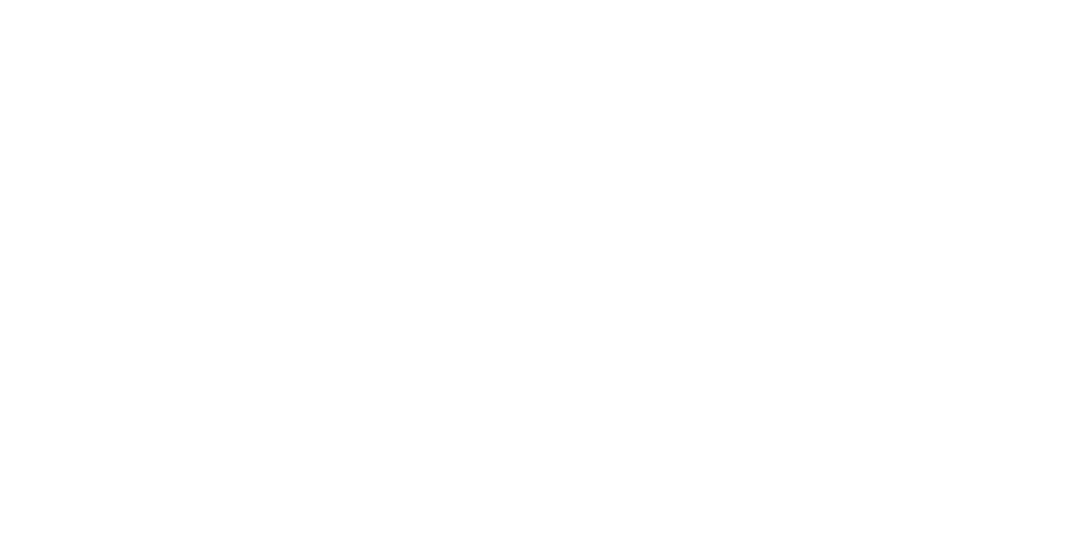Please respond in a single word or phrase: 
How many bedrooms does the rental have?

Four